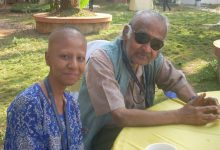Please give a concise answer to this question using a single word or phrase: 
What is the atmosphere of the scene?

informal and relaxed